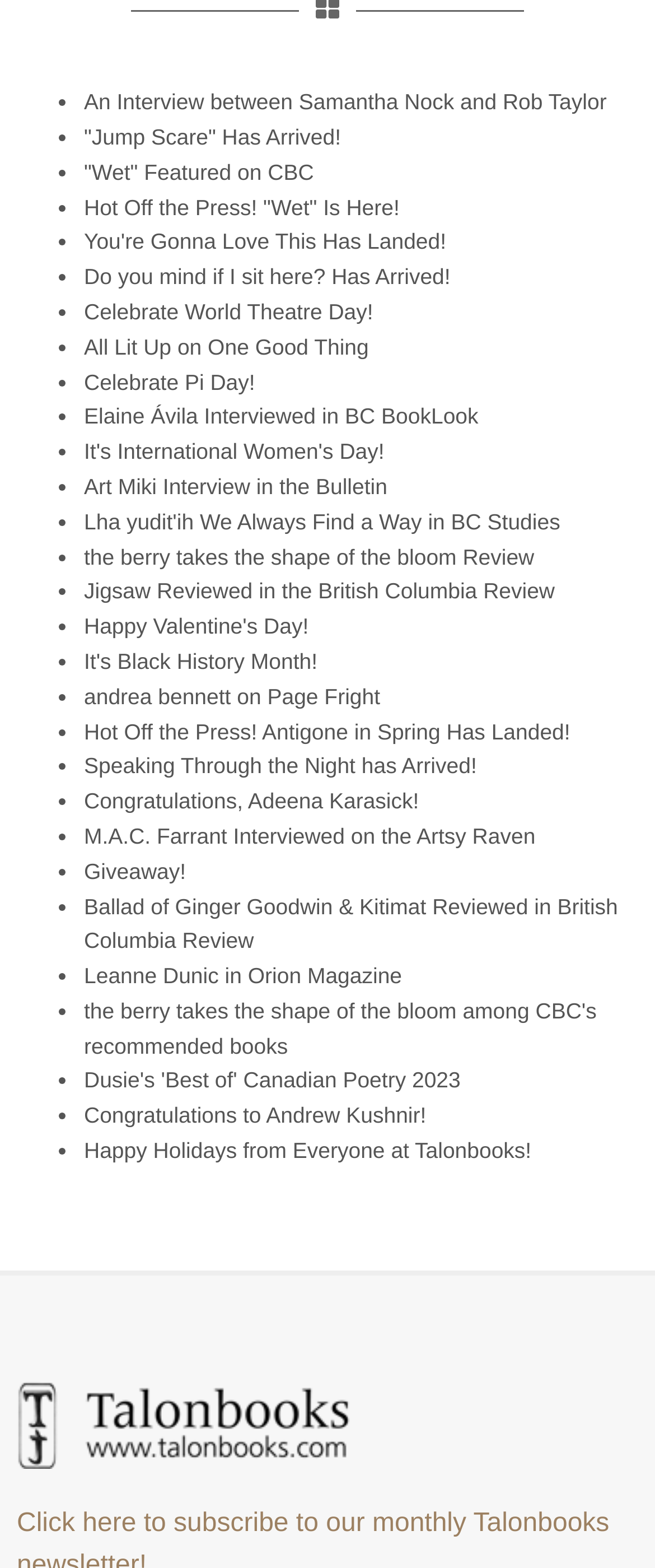Please identify the bounding box coordinates of the element's region that should be clicked to execute the following instruction: "Explore 'You're Gonna Love This Has Landed!' article". The bounding box coordinates must be four float numbers between 0 and 1, i.e., [left, top, right, bottom].

[0.128, 0.146, 0.681, 0.162]